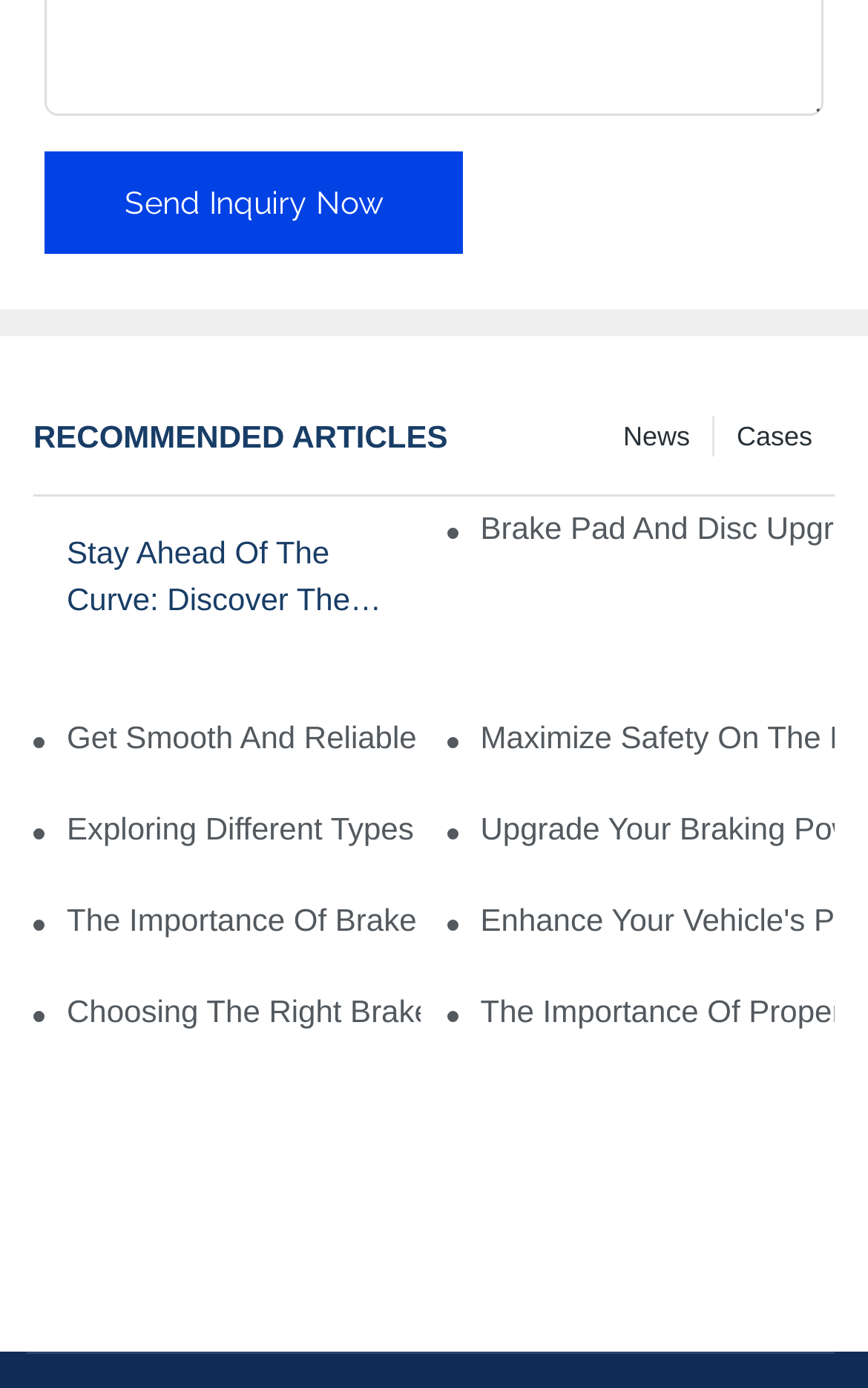Find the bounding box coordinates of the area to click in order to follow the instruction: "Read about cases".

[0.82, 0.301, 0.962, 0.329]